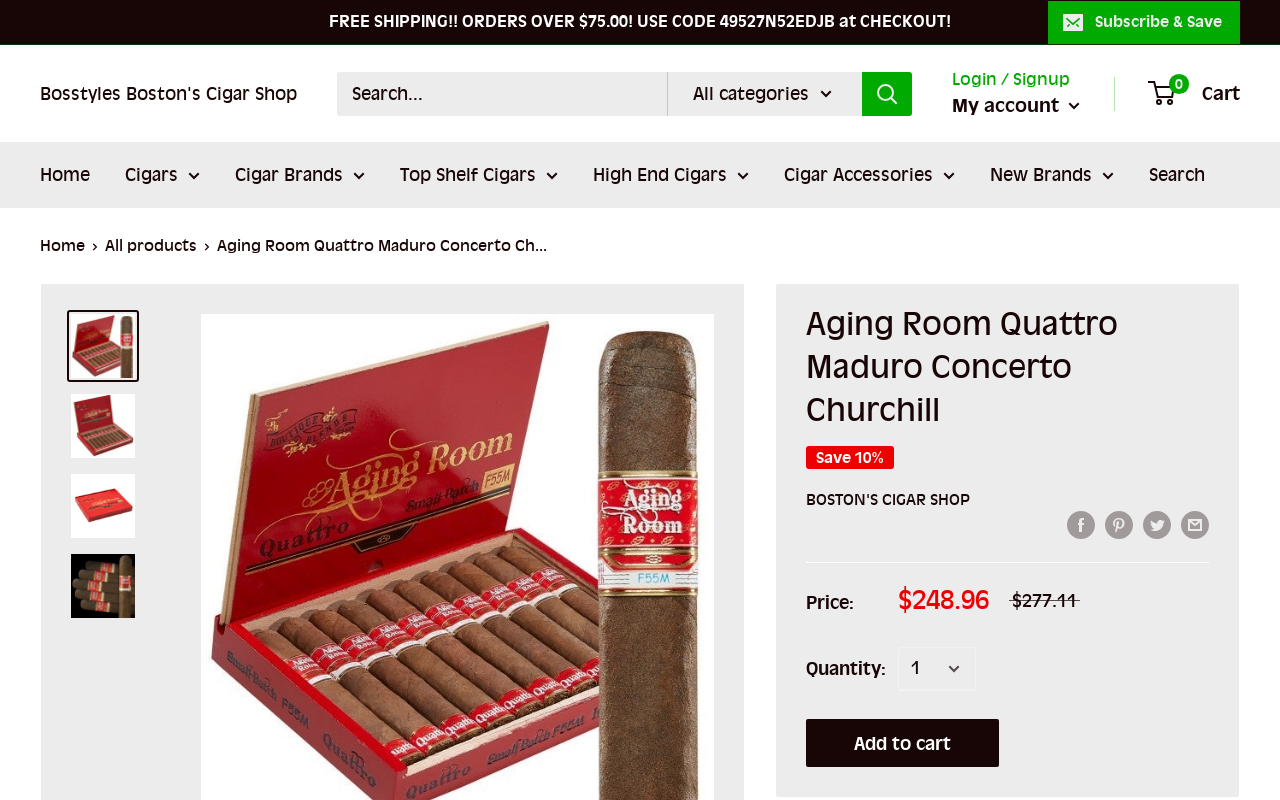Refer to the image and provide an in-depth answer to the question: 
What is the name of the cigar shop?

I found the answer by looking at the link element with the text 'Bosstyles Boston's Cigar Shop' at the top of the webpage, which suggests that it is the name of the cigar shop.